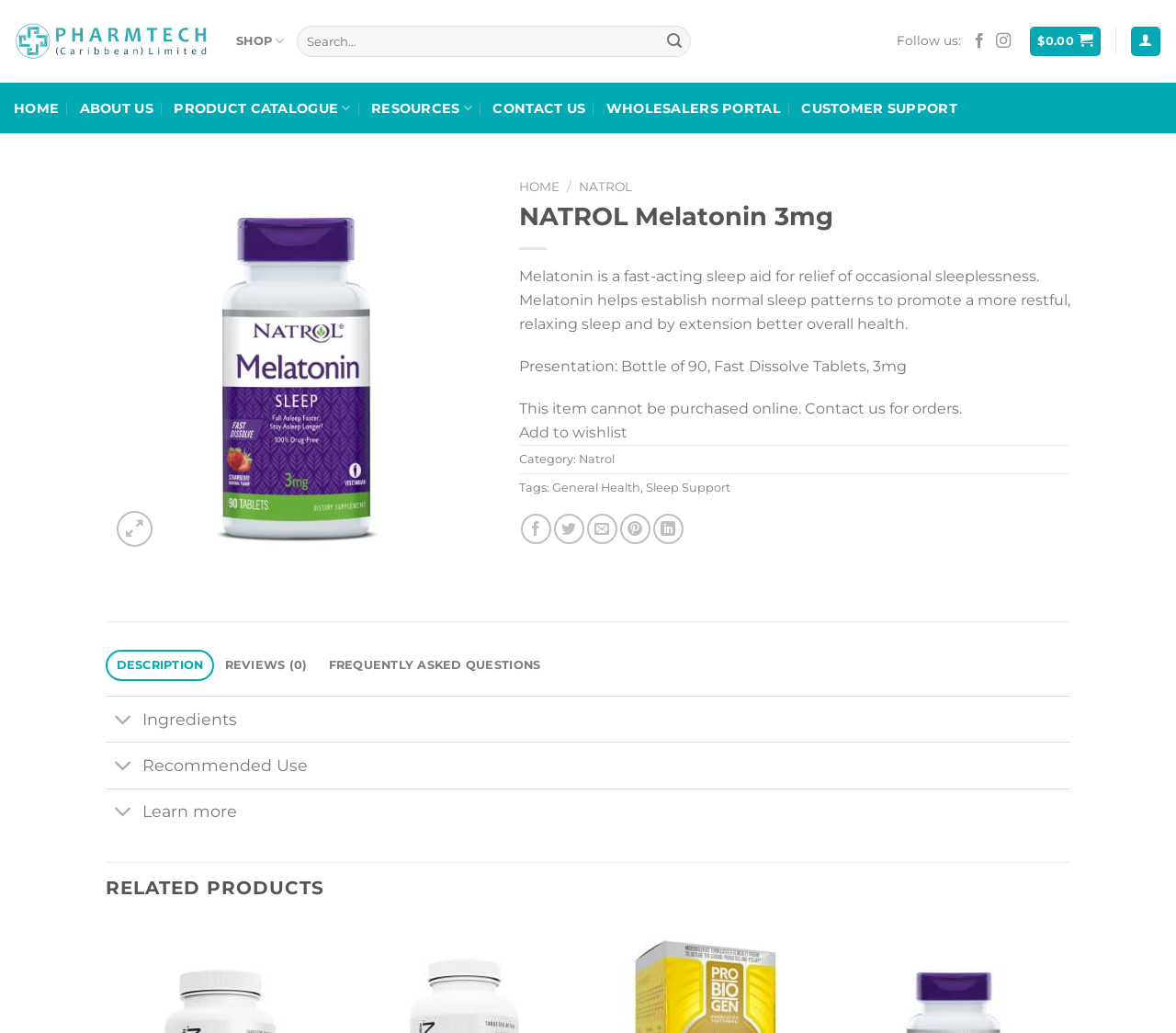Using floating point numbers between 0 and 1, provide the bounding box coordinates in the format (top-left x, top-left y, bottom-right x, bottom-right y). Locate the UI element described here: Description

[0.09, 0.629, 0.182, 0.659]